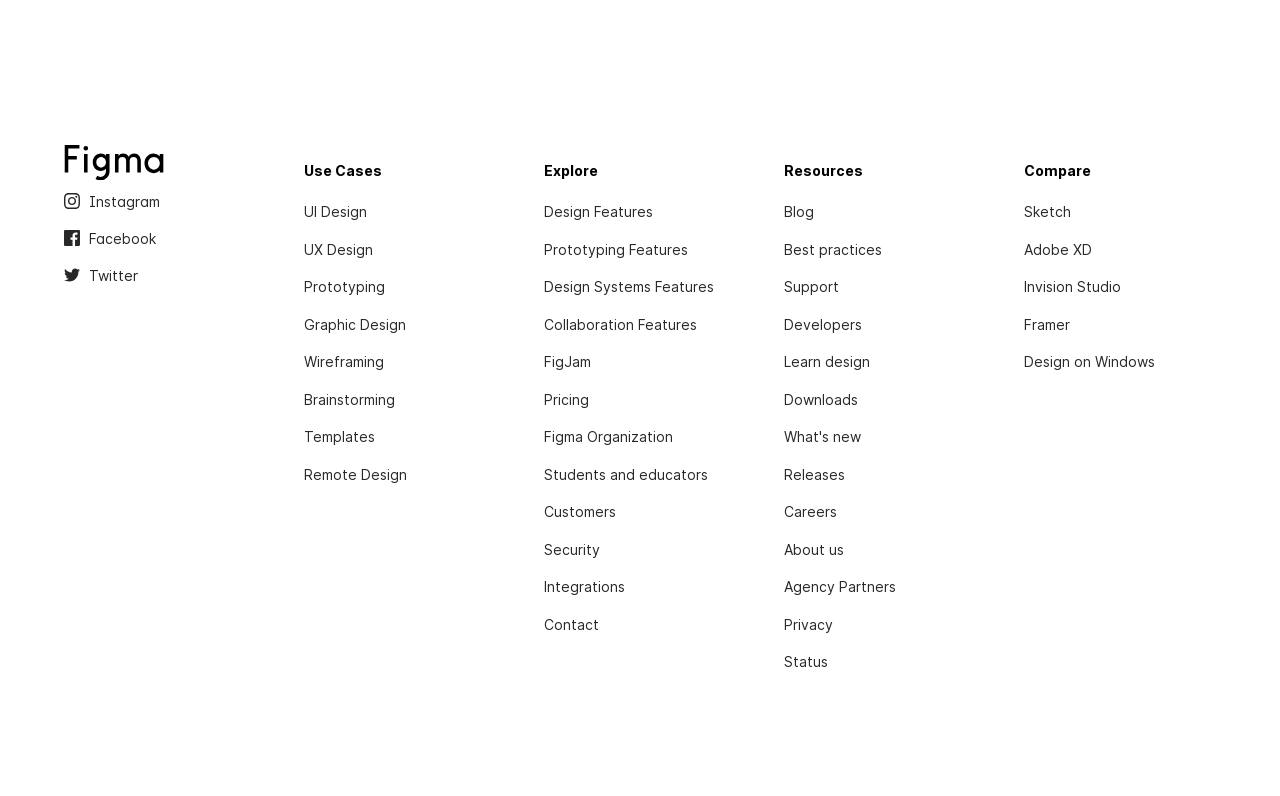What are the main categories listed on the webpage?
Please provide a single word or phrase as the answer based on the screenshot.

Use Cases, Explore, Resources, Compare